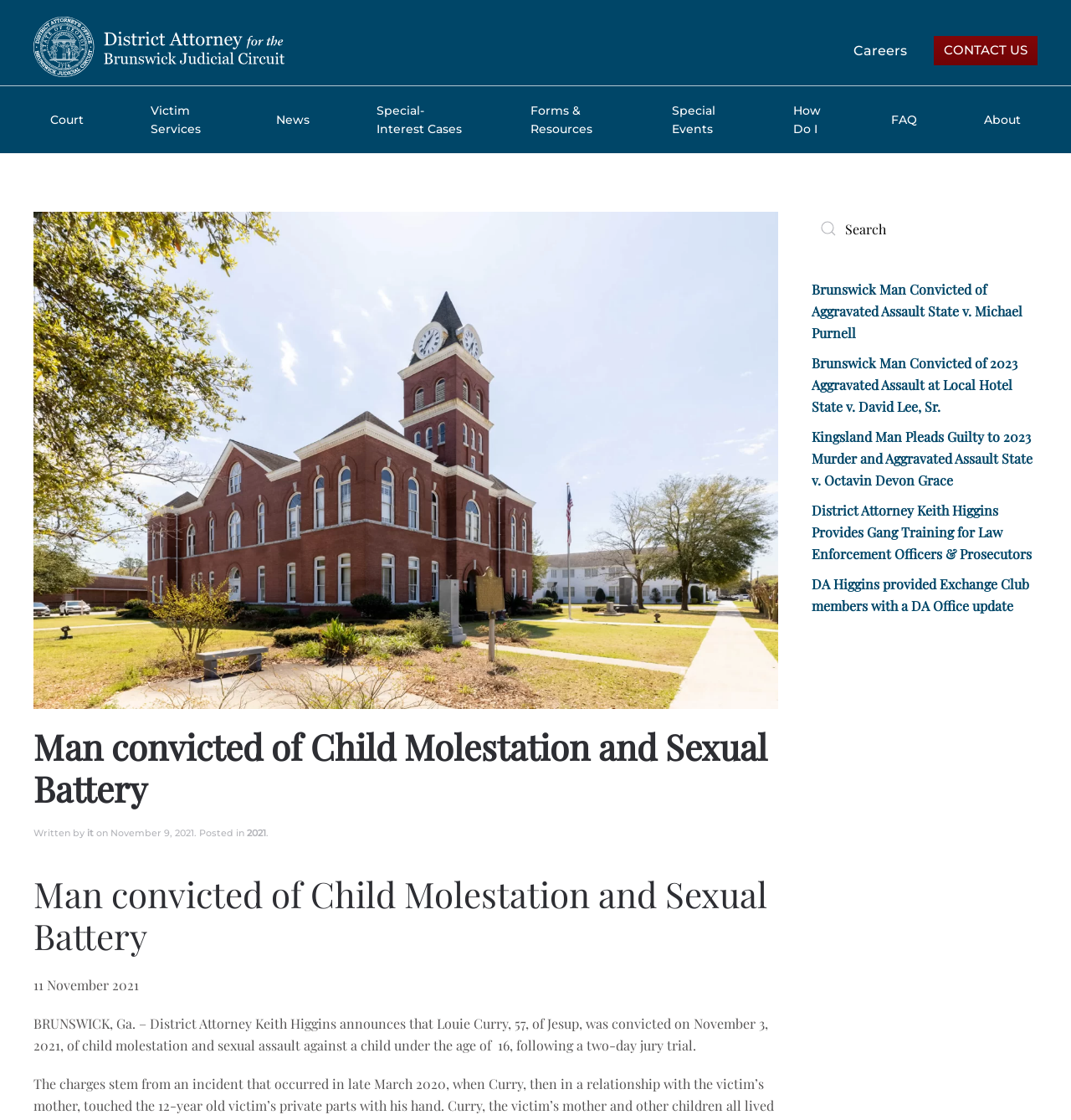Determine the bounding box coordinates of the target area to click to execute the following instruction: "Click on 'CONTACT US'."

[0.872, 0.032, 0.969, 0.058]